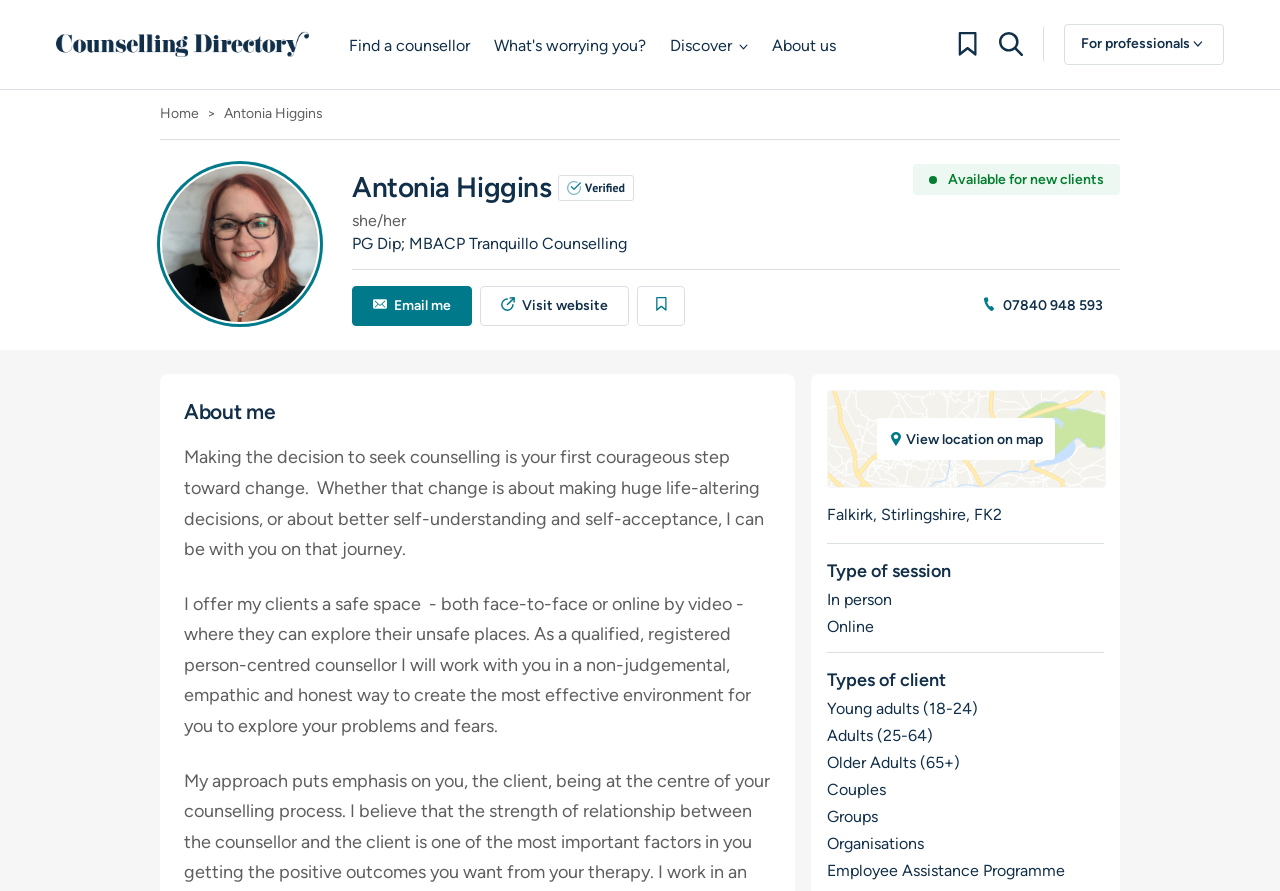Determine the bounding box coordinates of the UI element described by: "0".

[0.746, 0.036, 0.765, 0.063]